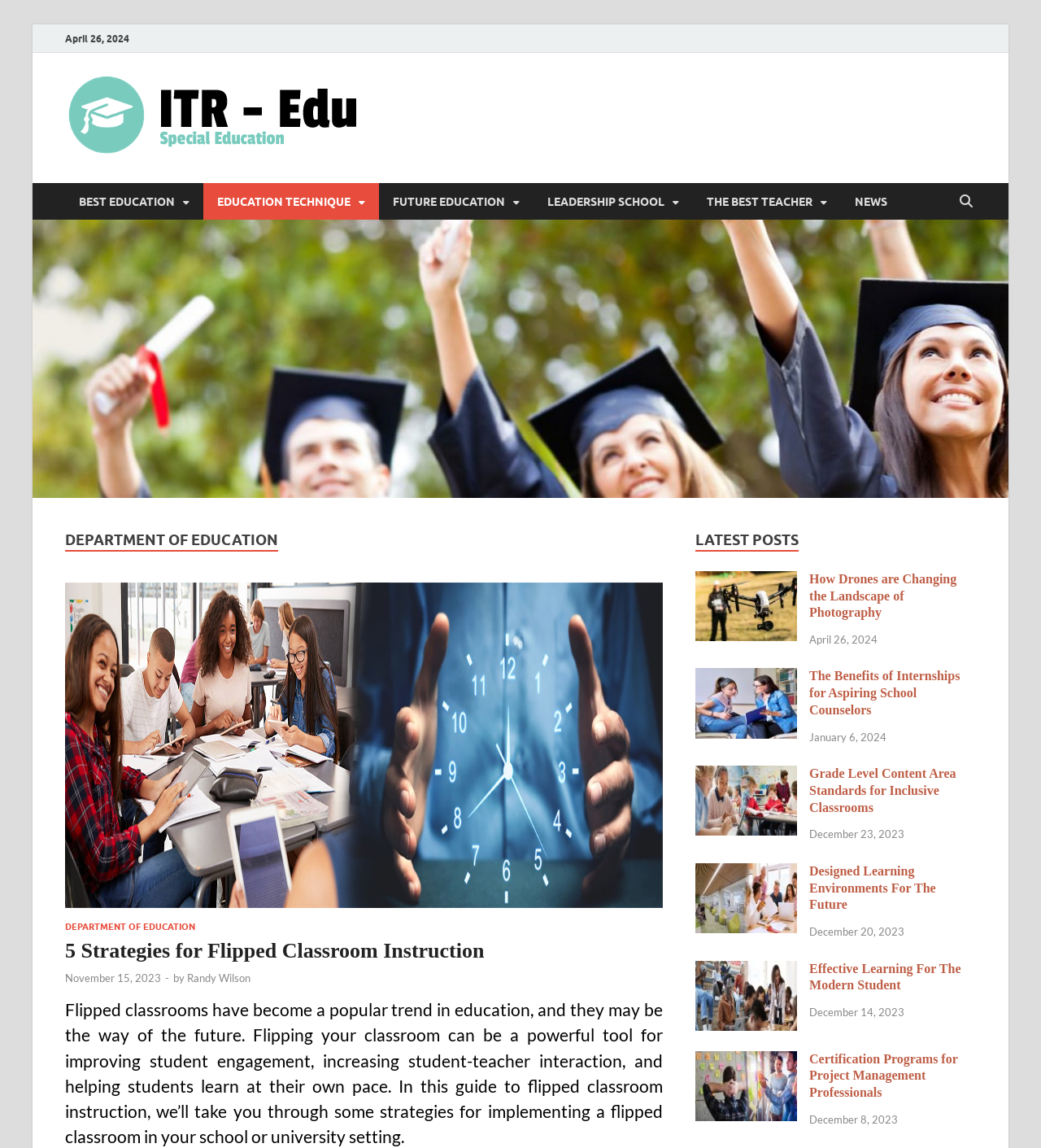Please determine the bounding box coordinates of the element to click on in order to accomplish the following task: "Browse the 'LATEST POSTS' section". Ensure the coordinates are four float numbers ranging from 0 to 1, i.e., [left, top, right, bottom].

[0.668, 0.462, 0.767, 0.48]